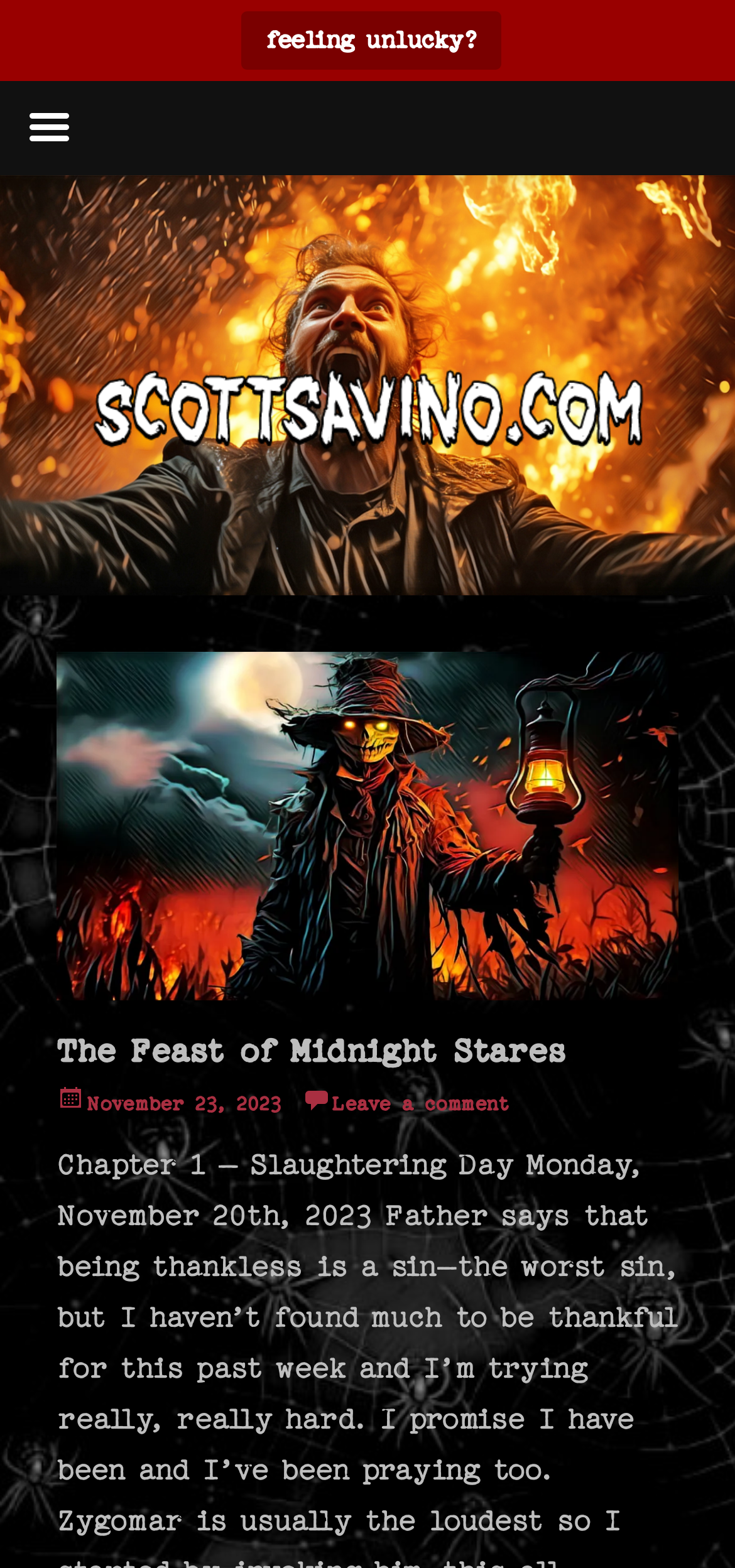Respond with a single word or phrase to the following question: What is the title of the first article?

The Feast of Midnight Stares